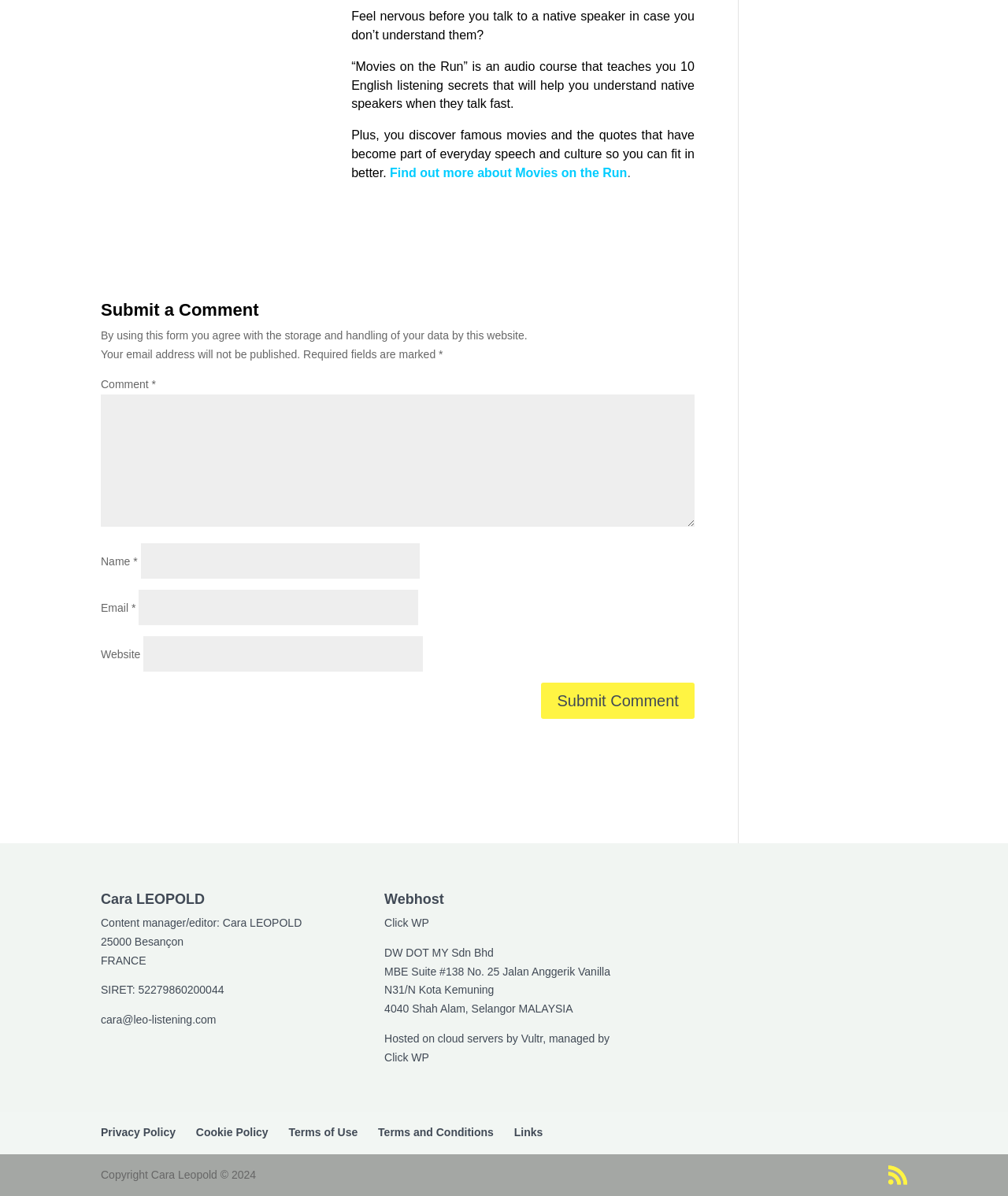Please determine the bounding box coordinates of the area that needs to be clicked to complete this task: 'Visit the privacy policy page'. The coordinates must be four float numbers between 0 and 1, formatted as [left, top, right, bottom].

[0.1, 0.941, 0.174, 0.952]